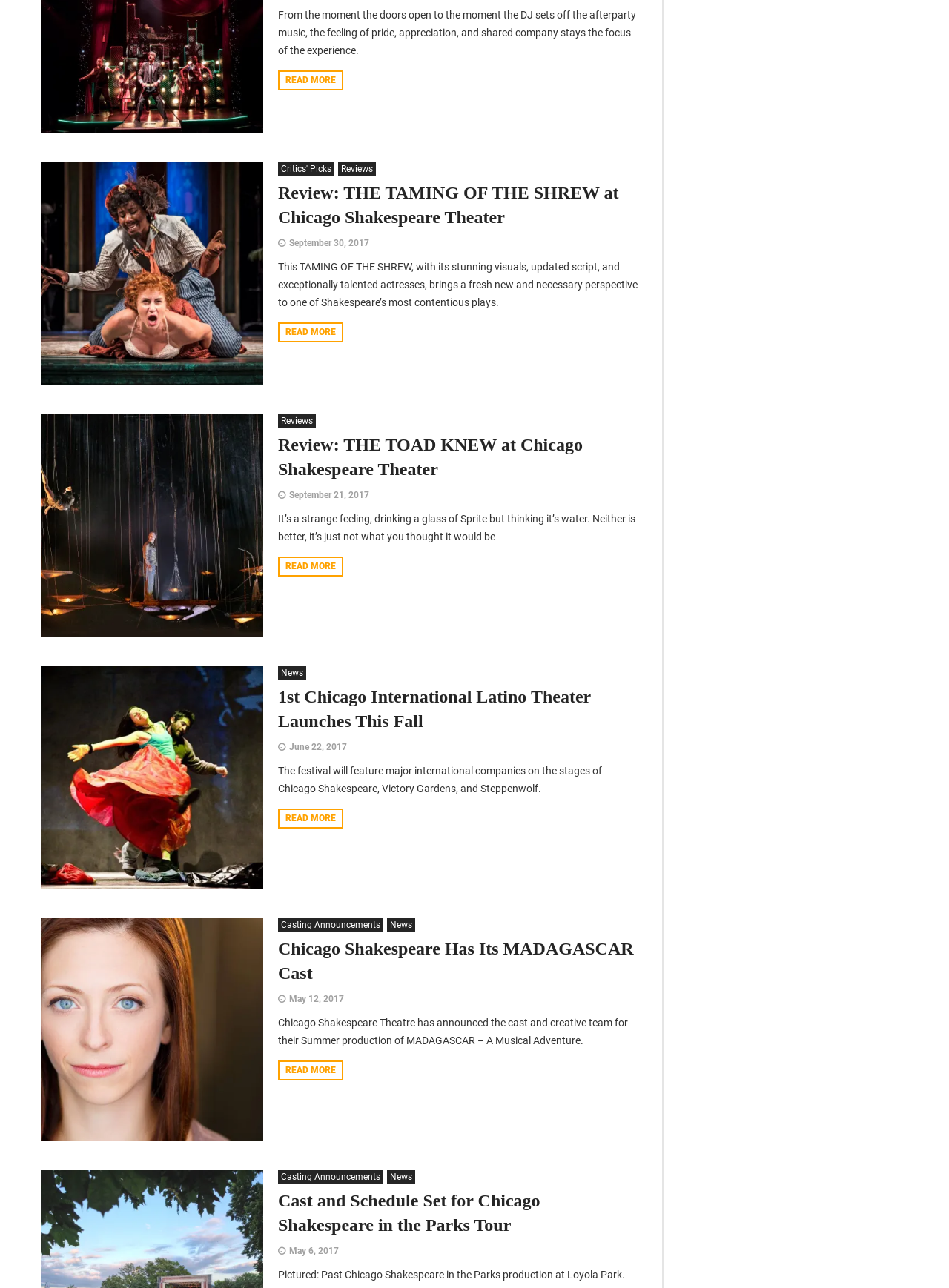Please find the bounding box coordinates (top-left x, top-left y, bottom-right x, bottom-right y) in the screenshot for the UI element described as follows: News

[0.408, 0.713, 0.438, 0.723]